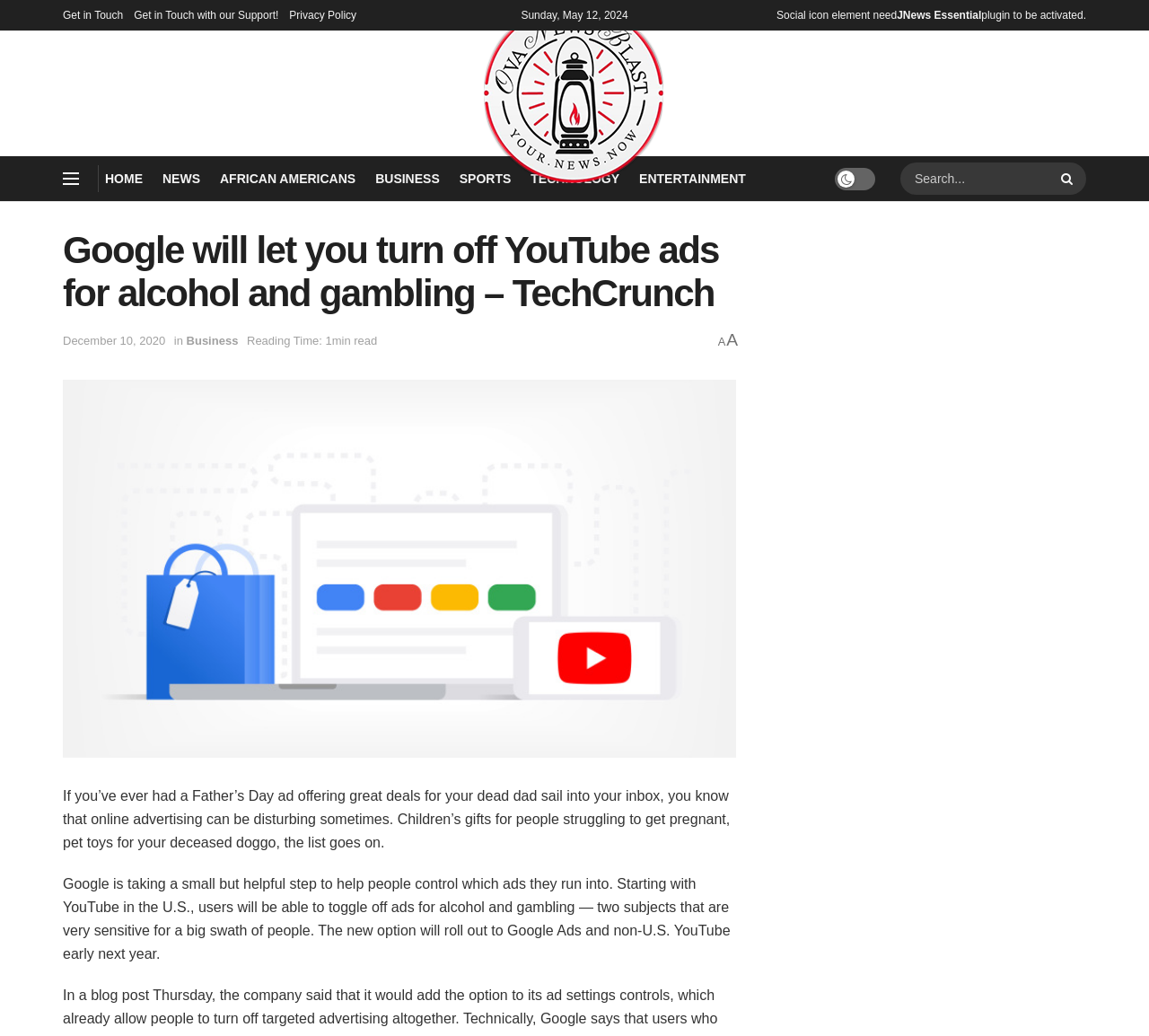Respond to the following question using a concise word or phrase: 
What is the new option that will roll out to Google Ads and non-U.S. YouTube?

toggle off ads for alcohol and gambling